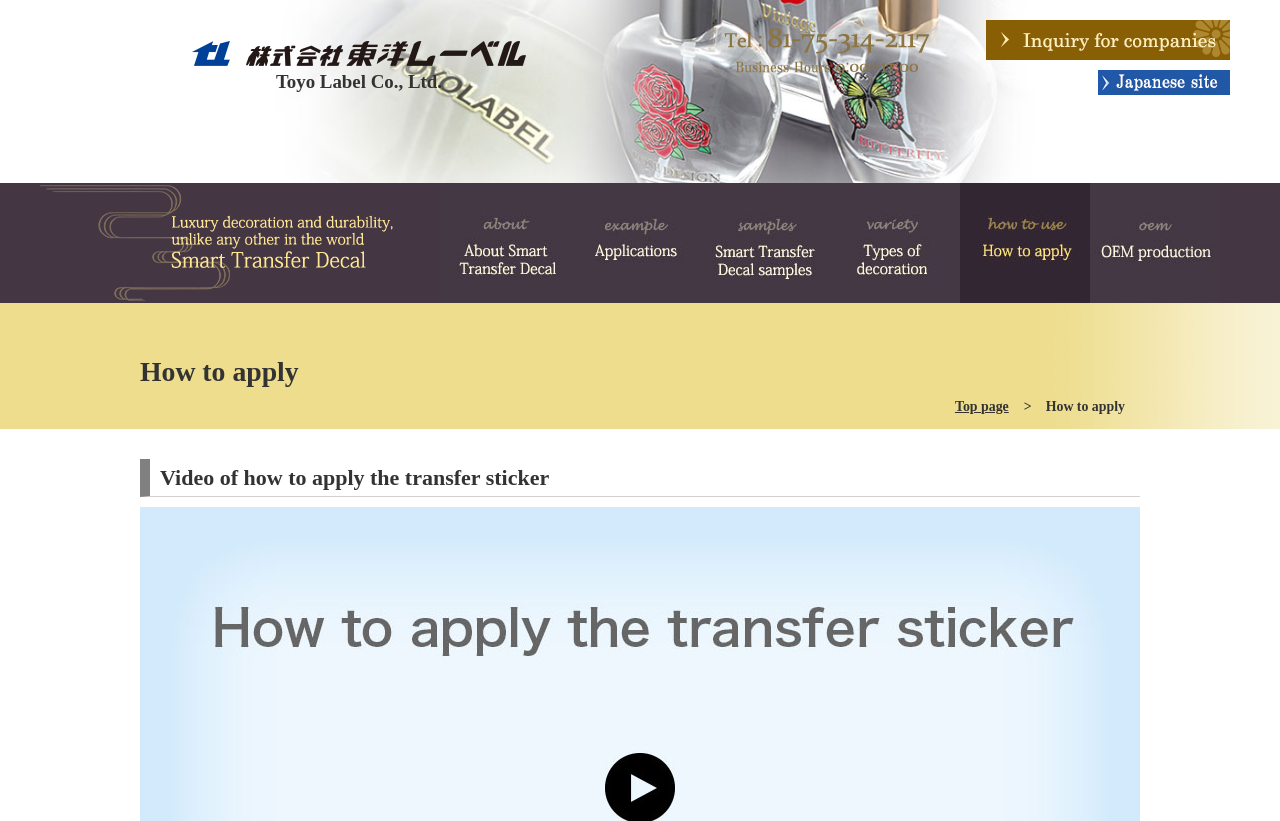Please identify the coordinates of the bounding box for the clickable region that will accomplish this instruction: "Access Japanese site".

[0.858, 0.092, 0.961, 0.11]